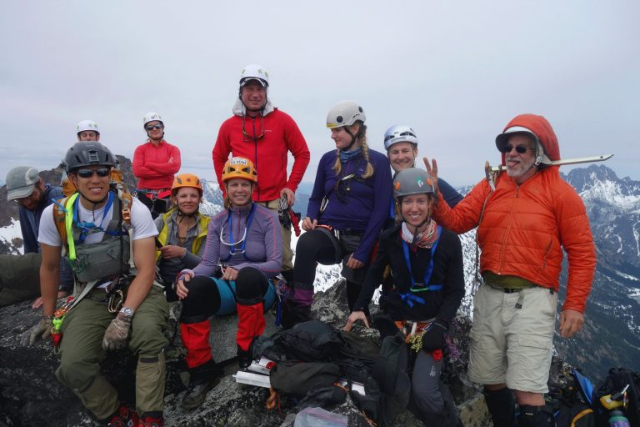What is above the group?
Based on the image, respond with a single word or phrase.

Cloudy sky